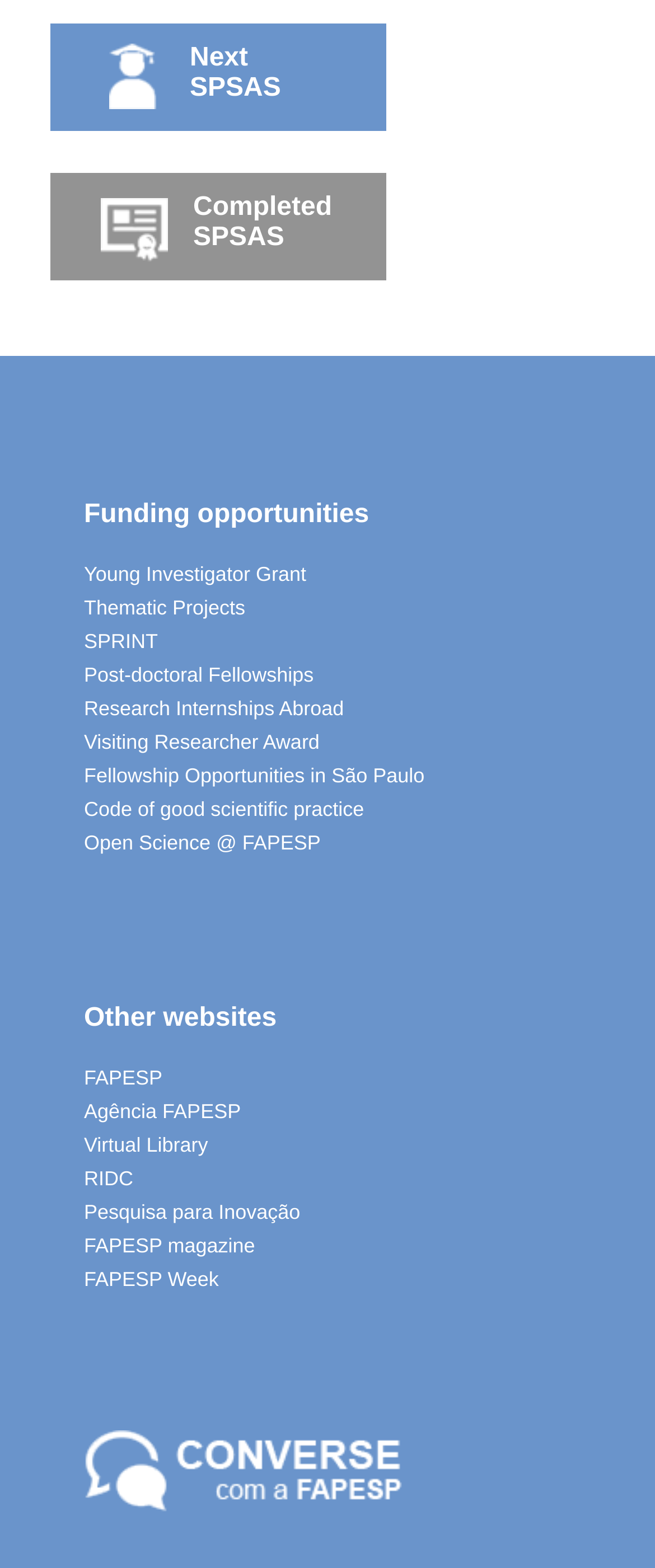How many static texts are there on the webpage?
Please provide a detailed and comprehensive answer to the question.

I found two static texts on the webpage, which are 'Funding opportunities' and 'Other websites'.